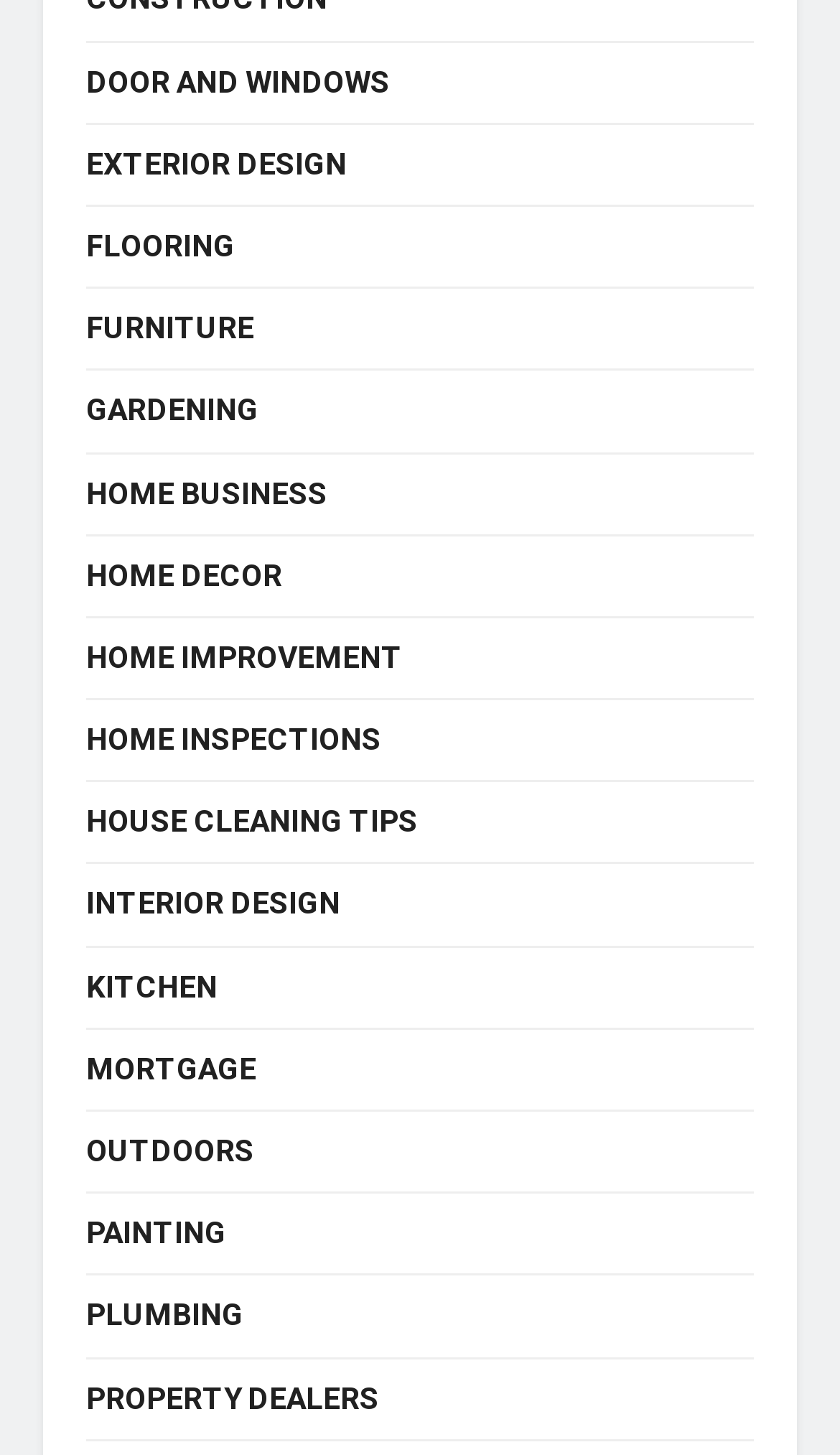Please analyze the image and give a detailed answer to the question:
Is there a link specifically for kitchen-related topics?

By examining the links provided on the webpage, I found that there is a link specifically for kitchen-related topics, labeled as 'KITCHEN', which suggests that the webpage provides information or resources related to kitchen design, renovation, or maintenance.